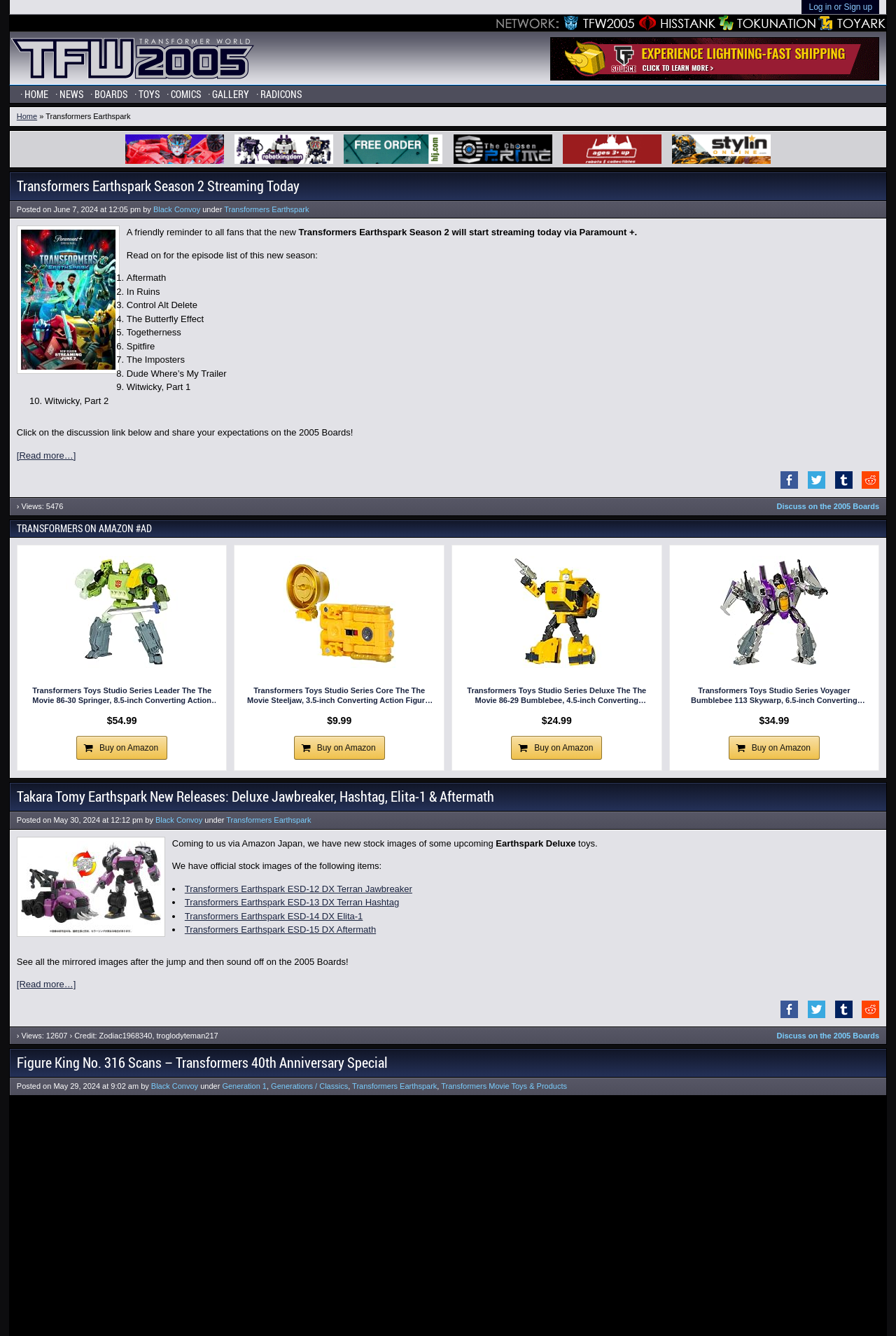Respond to the question below with a concise word or phrase:
How many episodes are in Season 2 of Transformers Earthspark?

10